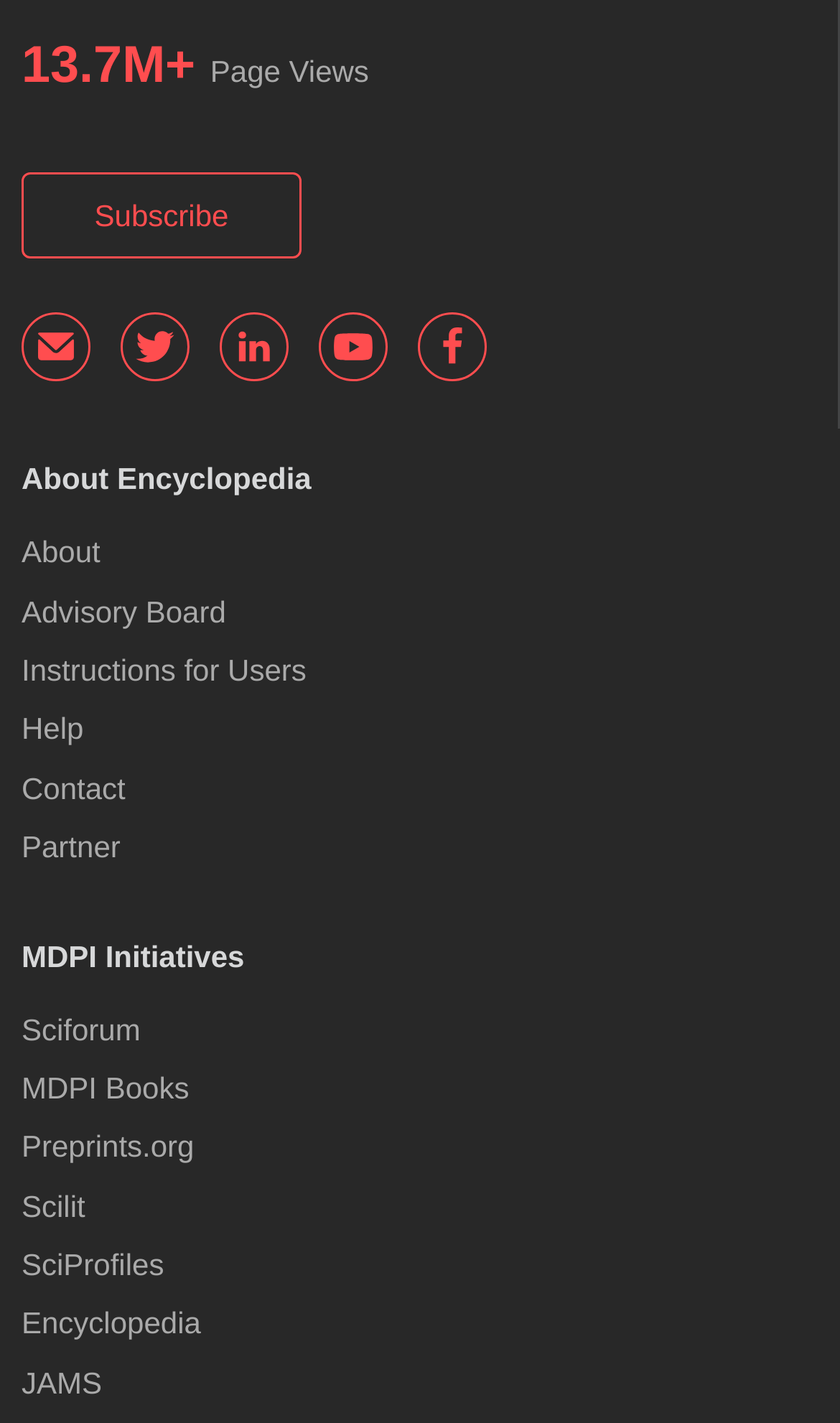Highlight the bounding box coordinates of the element you need to click to perform the following instruction: "Learn about Encyclopedia."

[0.026, 0.324, 0.371, 0.348]